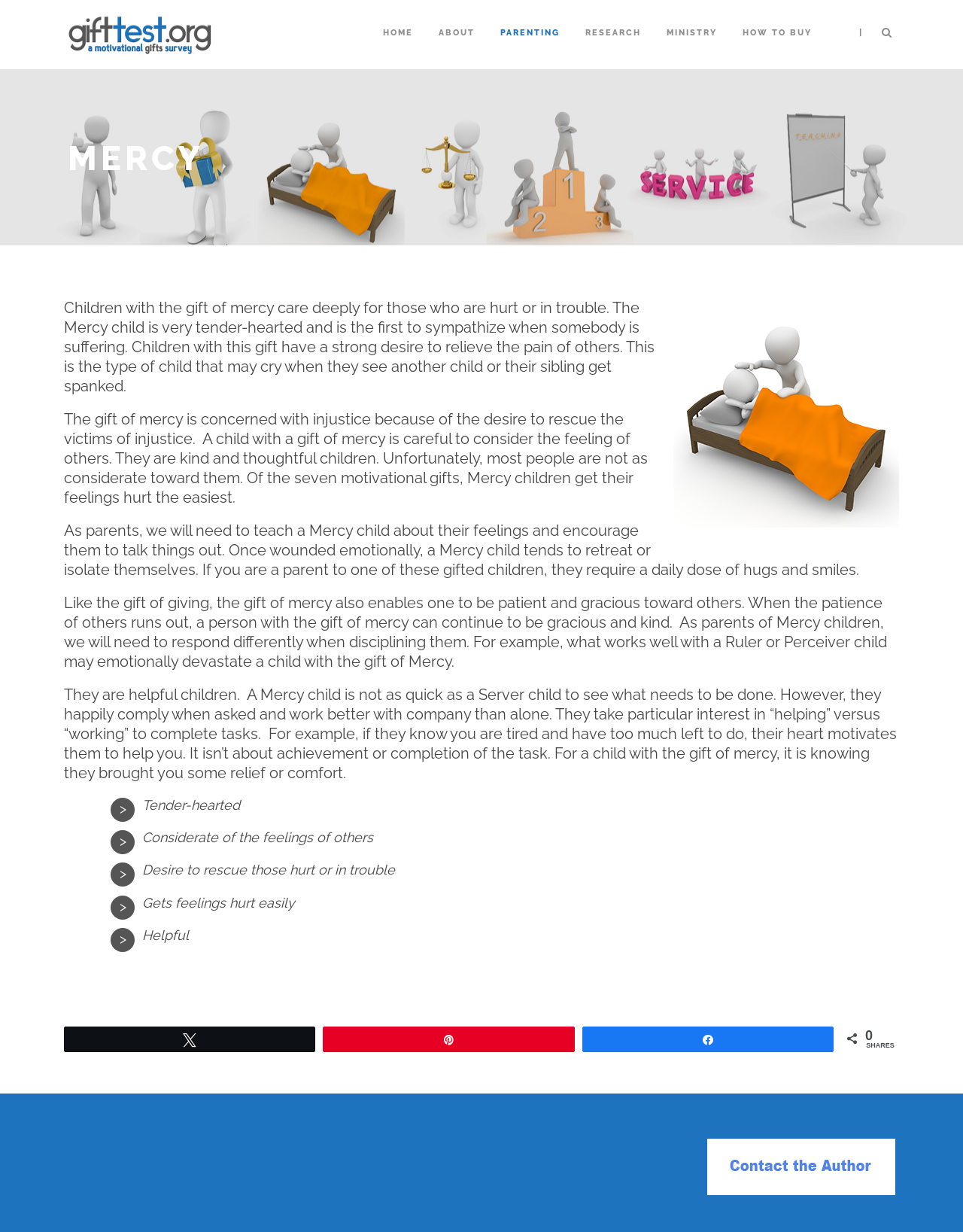Deliver a detailed narrative of the webpage's visual and textual elements.

The webpage appears to be an article about the gift of mercy in children, specifically discussing their characteristics, traits, and how parents can support them. 

At the top of the page, there is a navigation menu with links to different sections of the website, including "HOME", "ABOUT", "PARENTING", "RESEARCH", "MINISTRY", and "HOW TO BUY". 

Below the navigation menu, there is a large heading that reads "MERCY". 

The main content of the page is divided into several sections, each with a heading that describes a characteristic of children with the gift of mercy. These sections include descriptions of how these children are tender-hearted, considerate of others' feelings, and desire to rescue those who are hurt or in trouble. 

There is also an image related to the topic, placed to the right of the main content. 

Throughout the page, there are several headings that highlight specific traits of children with the gift of mercy, such as being helpful, getting their feelings hurt easily, and being patient and gracious towards others. 

At the bottom of the page, there are social media links to share the article, including "Tweet", "Pin", and "Share". There is also a link to "Get In Contact with the Author" with an accompanying image.